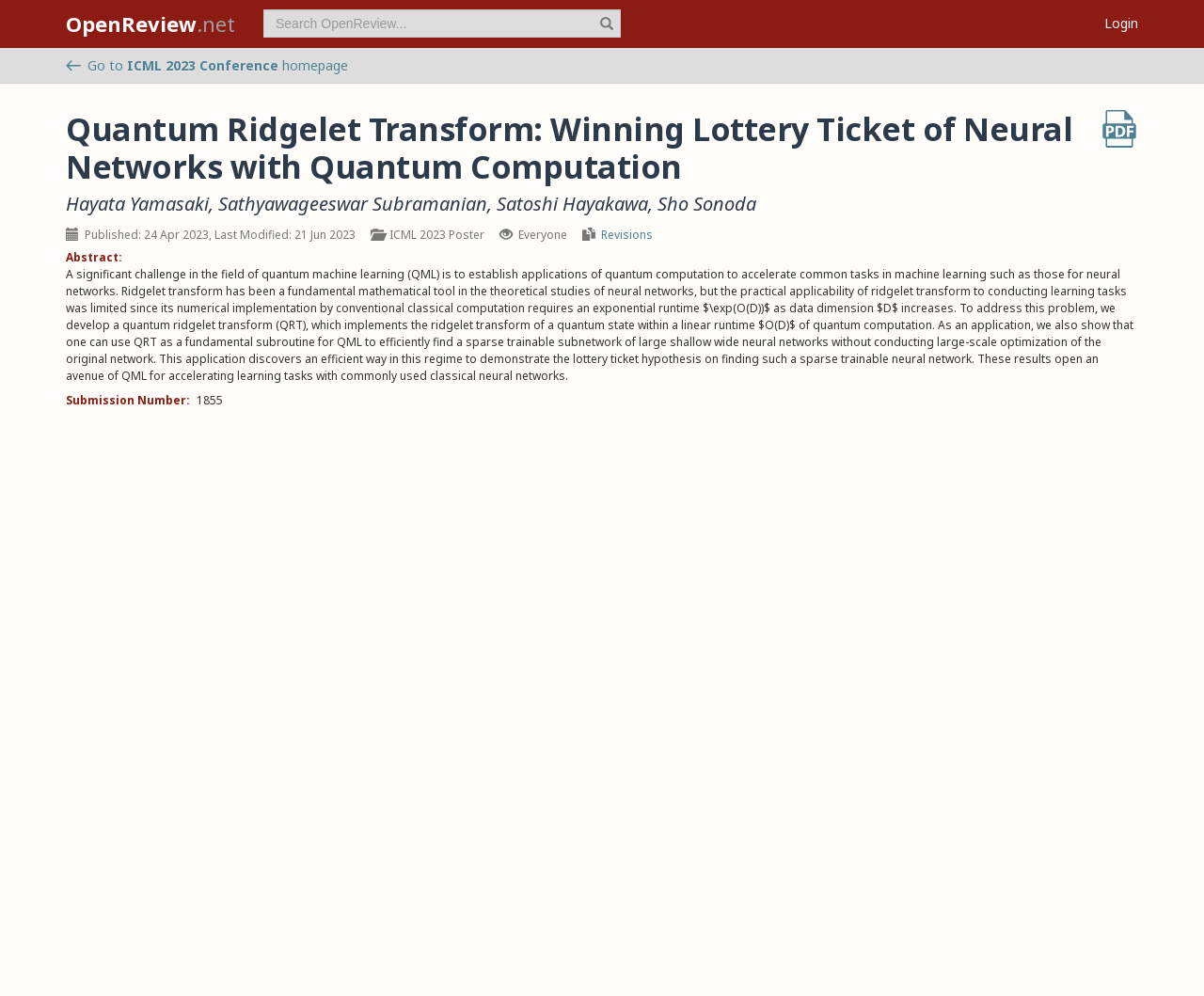Based on the element description Revisions, identify the bounding box coordinates for the UI element. The coordinates should be in the format (top-left x, top-left y, bottom-right x, bottom-right y) and within the 0 to 1 range.

[0.499, 0.228, 0.542, 0.244]